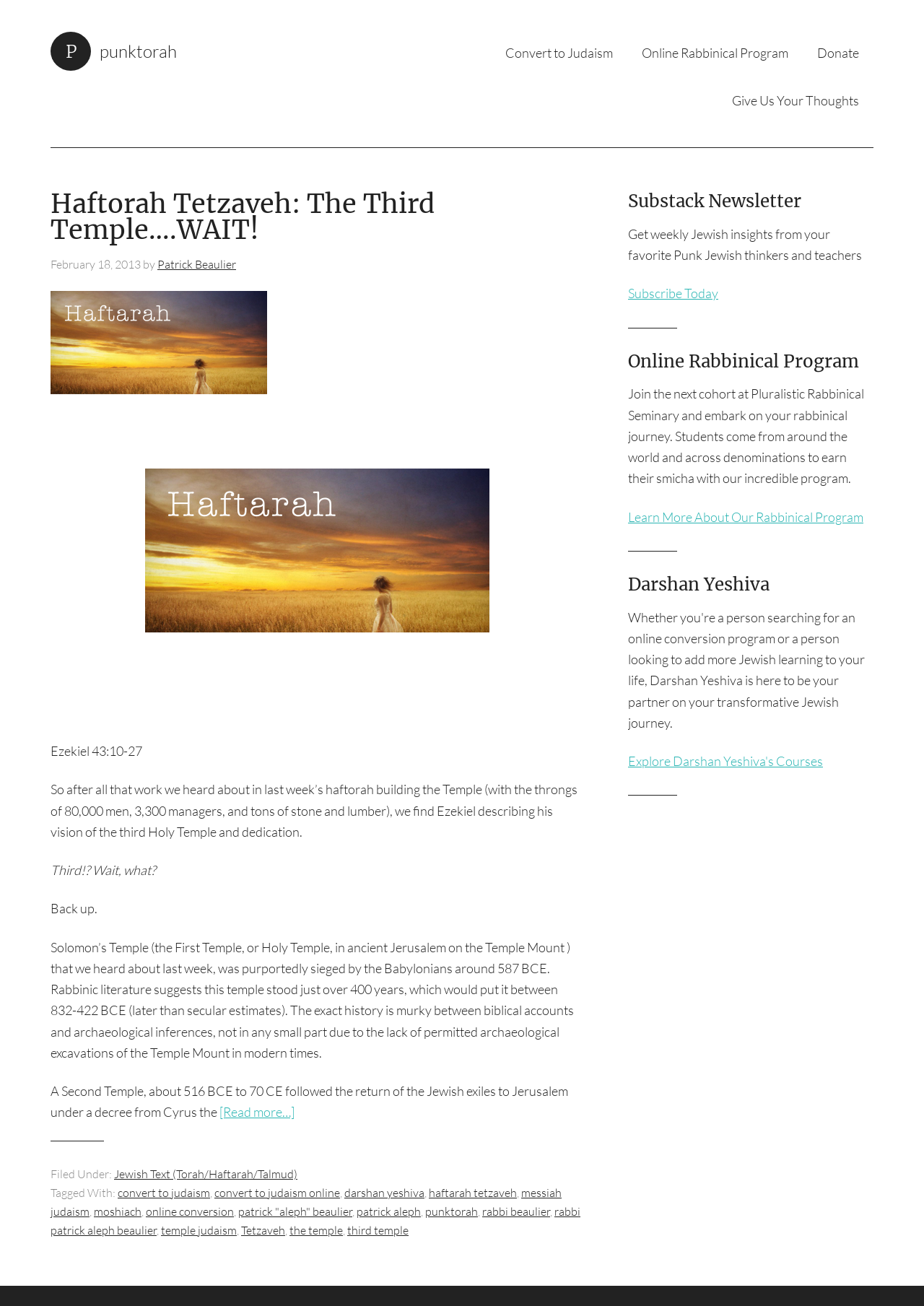What is the name of the program mentioned in the sidebar?
Refer to the image and provide a concise answer in one word or phrase.

Online Rabbinical Program